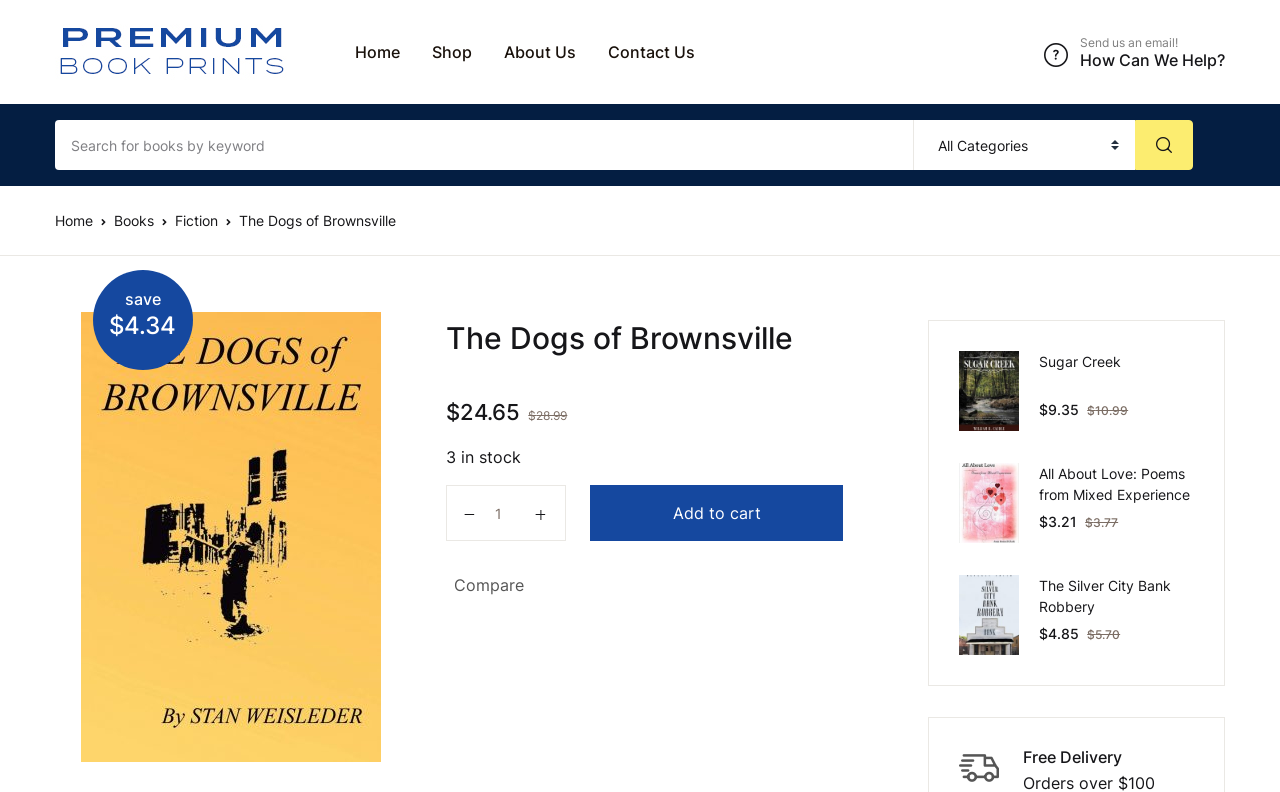Please identify the bounding box coordinates of the element's region that should be clicked to execute the following instruction: "Select an option from the combobox". The bounding box coordinates must be four float numbers between 0 and 1, i.e., [left, top, right, bottom].

[0.714, 0.152, 0.887, 0.215]